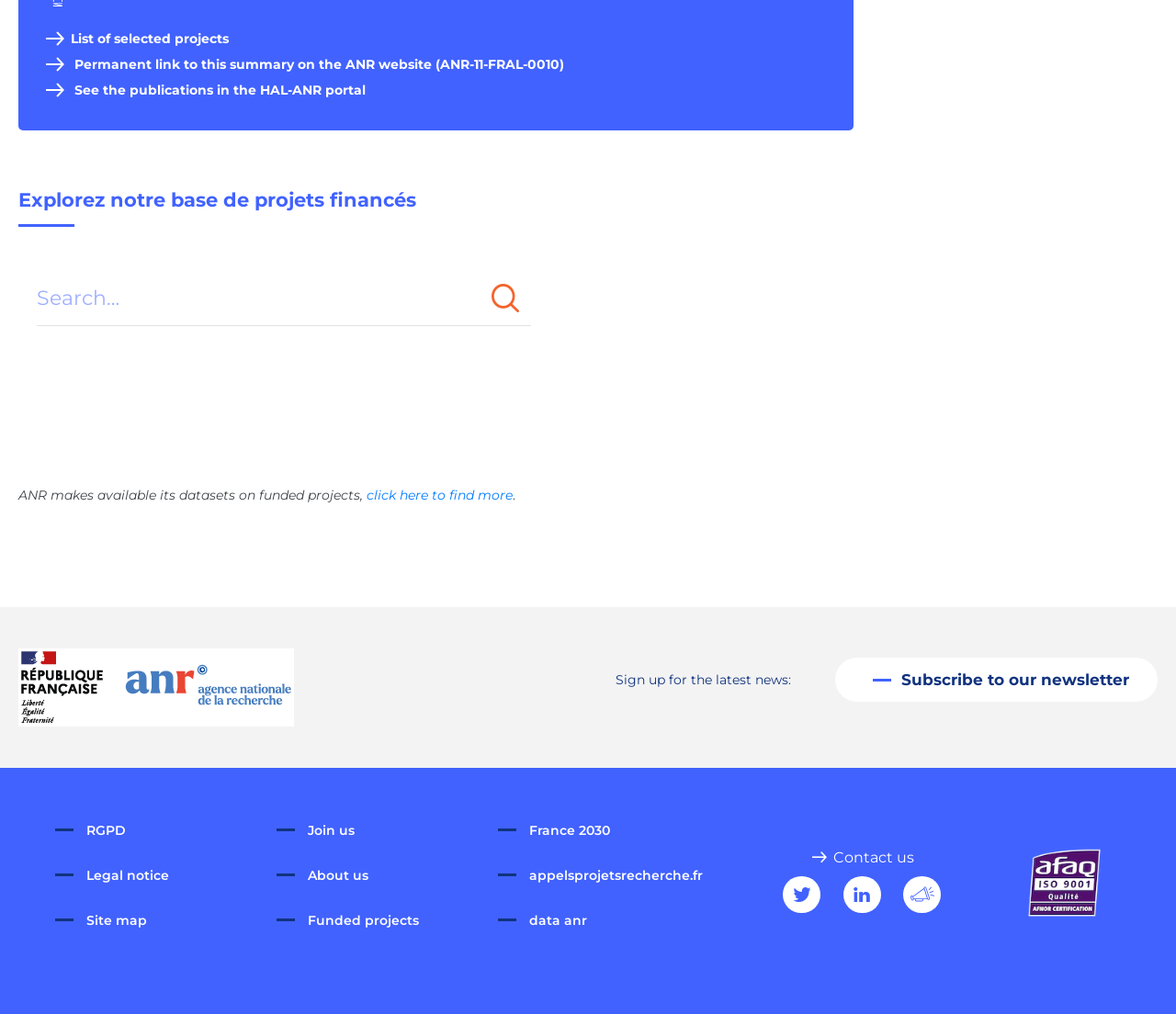Determine the bounding box coordinates for the area that needs to be clicked to fulfill this task: "Explore funded projects". The coordinates must be given as four float numbers between 0 and 1, i.e., [left, top, right, bottom].

[0.016, 0.183, 0.726, 0.224]